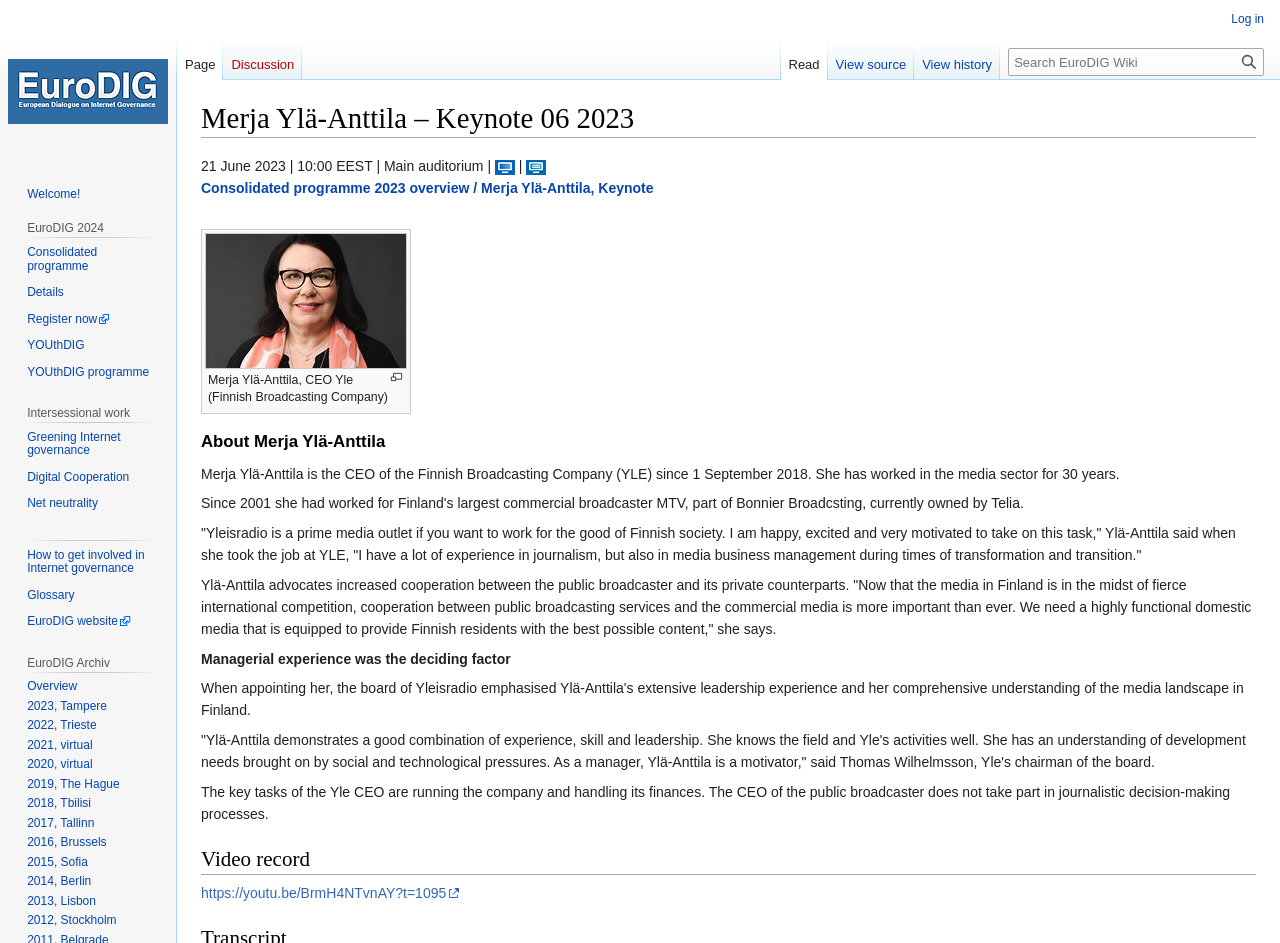What is the purpose of the Yle CEO?
Answer the question based on the image using a single word or a brief phrase.

Running the company and handling finances